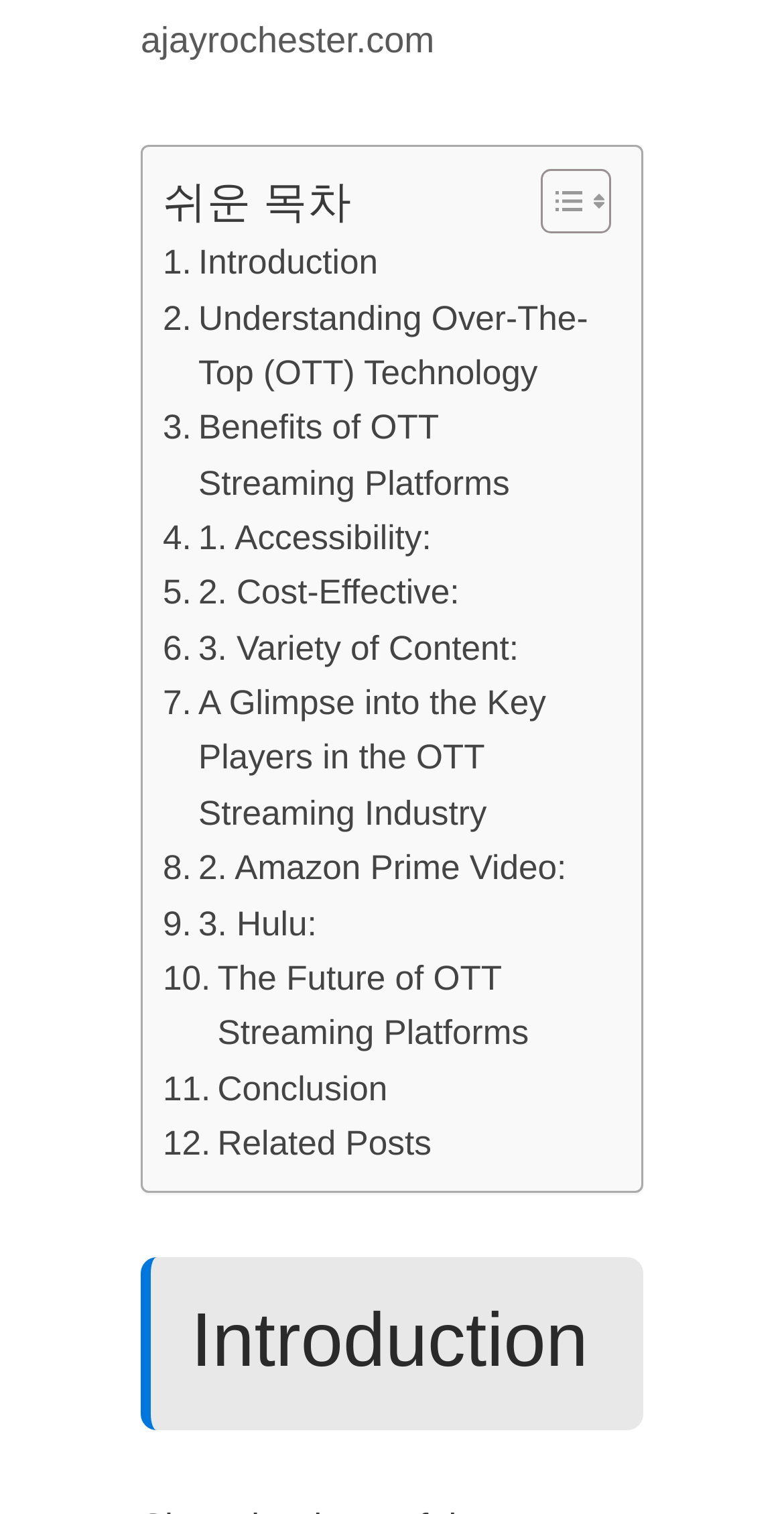Given the element description 1. Accessibility:, identify the bounding box coordinates for the UI element on the webpage screenshot. The format should be (top-left x, top-left y, bottom-right x, bottom-right y), with values between 0 and 1.

[0.208, 0.338, 0.55, 0.374]